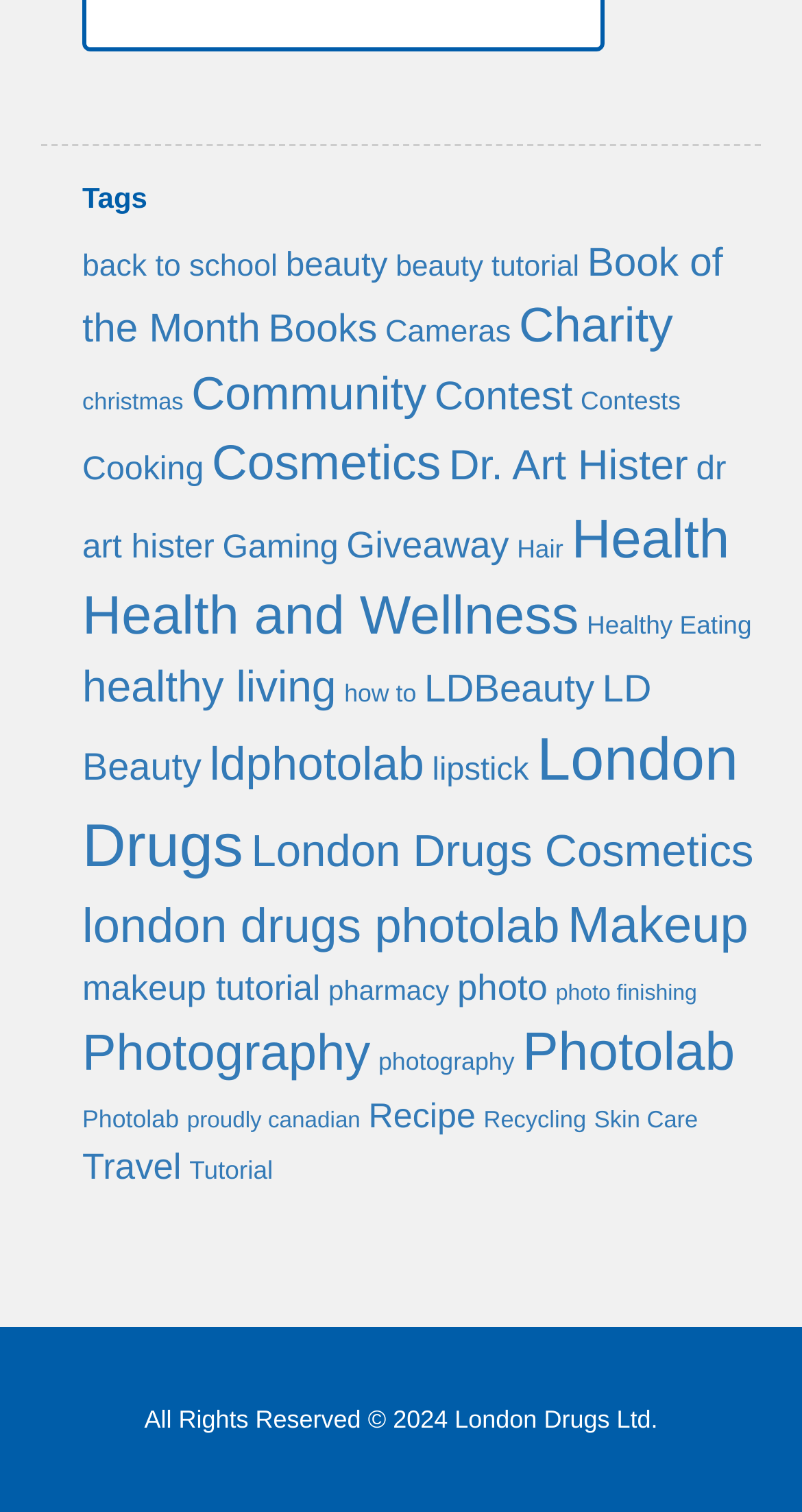Locate the bounding box coordinates of the UI element described by: "Fuse Box Checkup". Provide the coordinates as four float numbers between 0 and 1, formatted as [left, top, right, bottom].

None